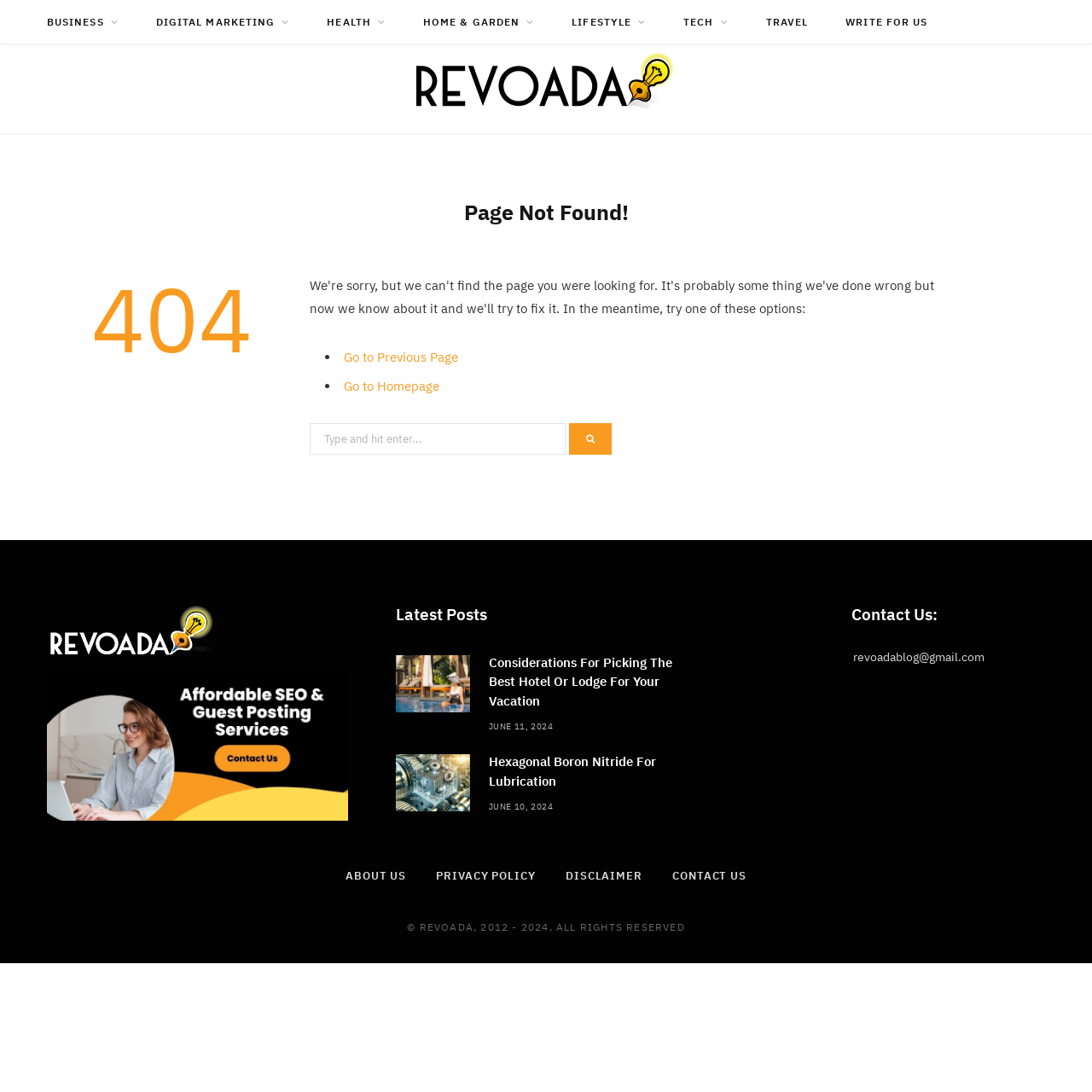Please identify the bounding box coordinates of the element's region that needs to be clicked to fulfill the following instruction: "Search for something". The bounding box coordinates should consist of four float numbers between 0 and 1, i.e., [left, top, right, bottom].

[0.283, 0.388, 0.518, 0.417]